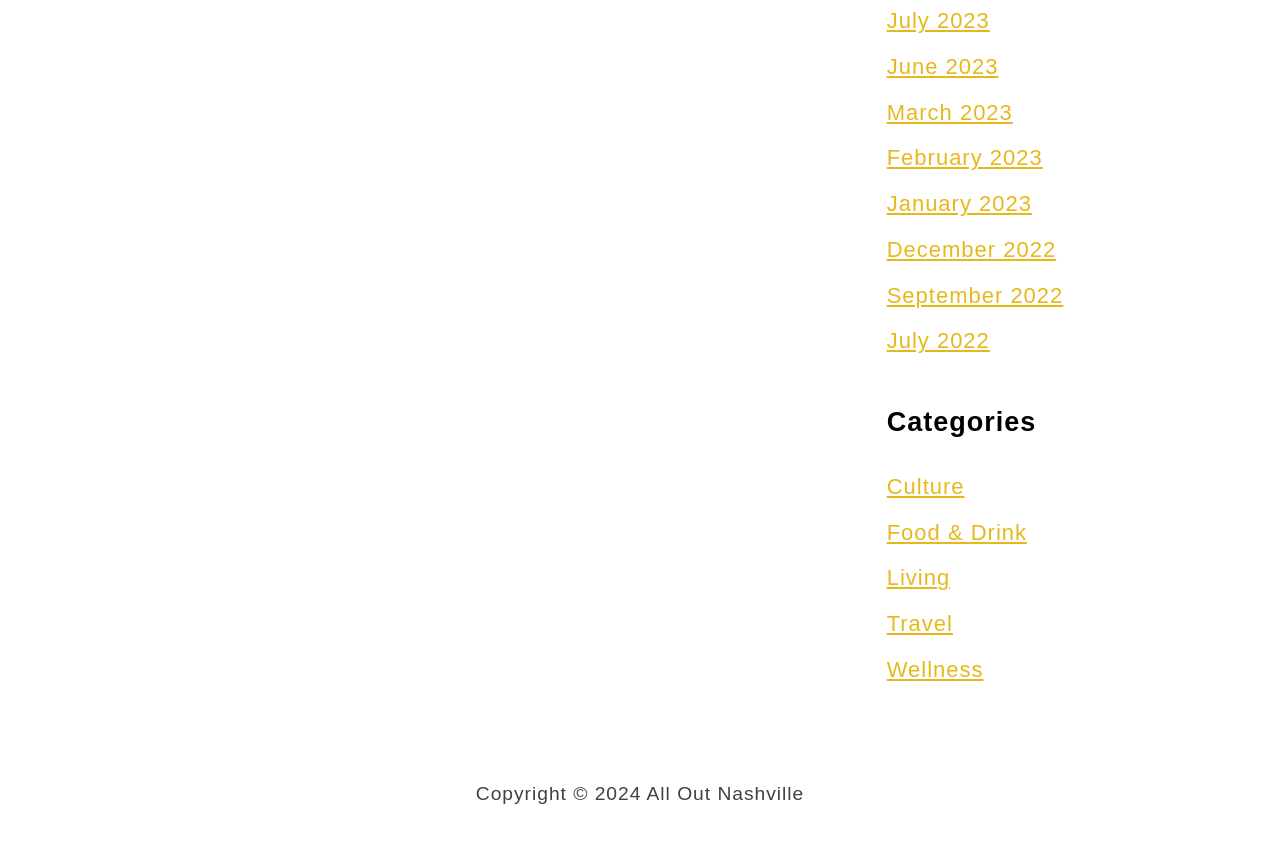Locate the bounding box coordinates of the area where you should click to accomplish the instruction: "Browse Culture category".

[0.693, 0.557, 0.754, 0.586]